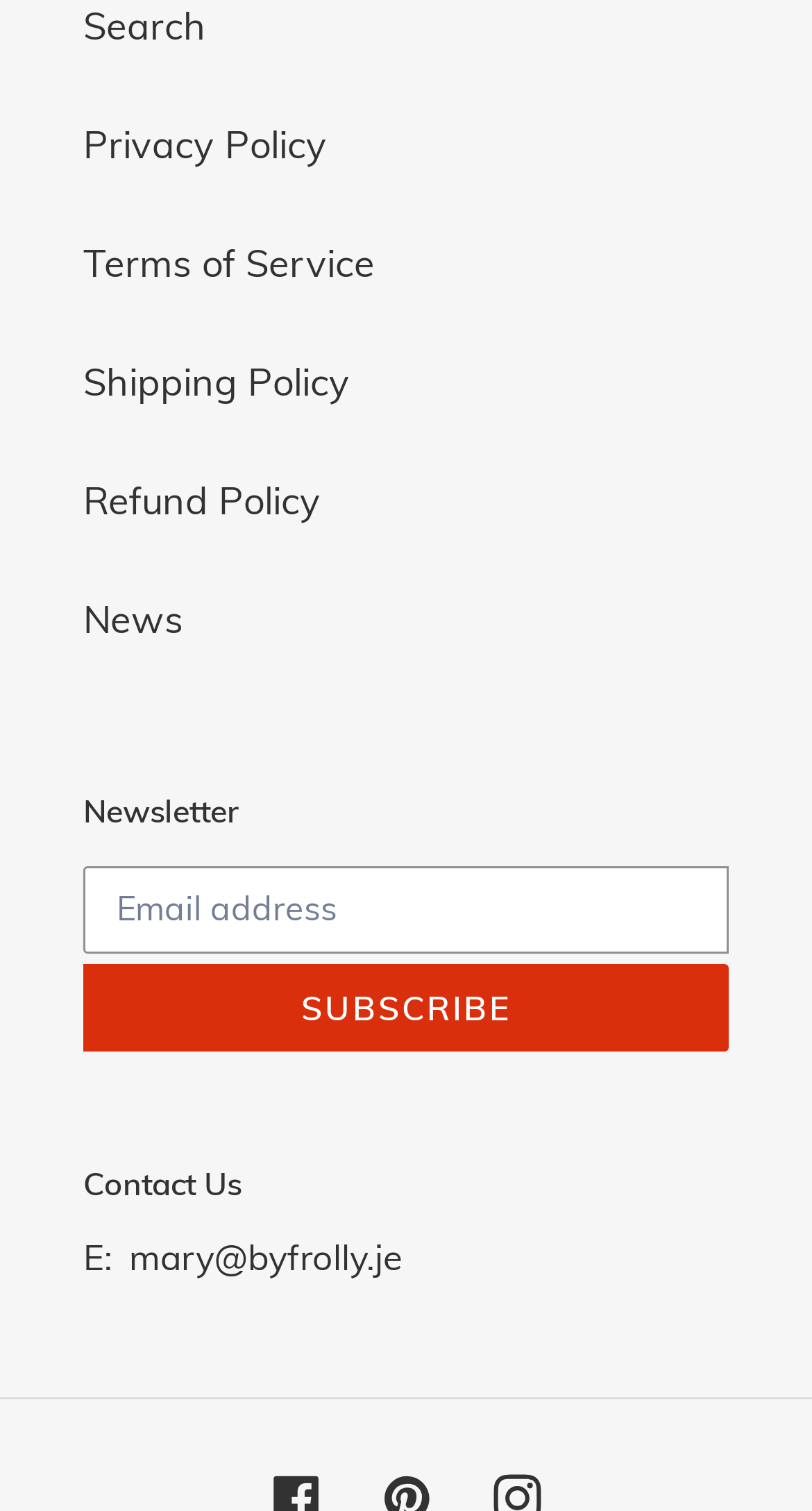Determine the bounding box coordinates of the clickable area required to perform the following instruction: "View privacy policy". The coordinates should be represented as four float numbers between 0 and 1: [left, top, right, bottom].

[0.103, 0.079, 0.403, 0.111]